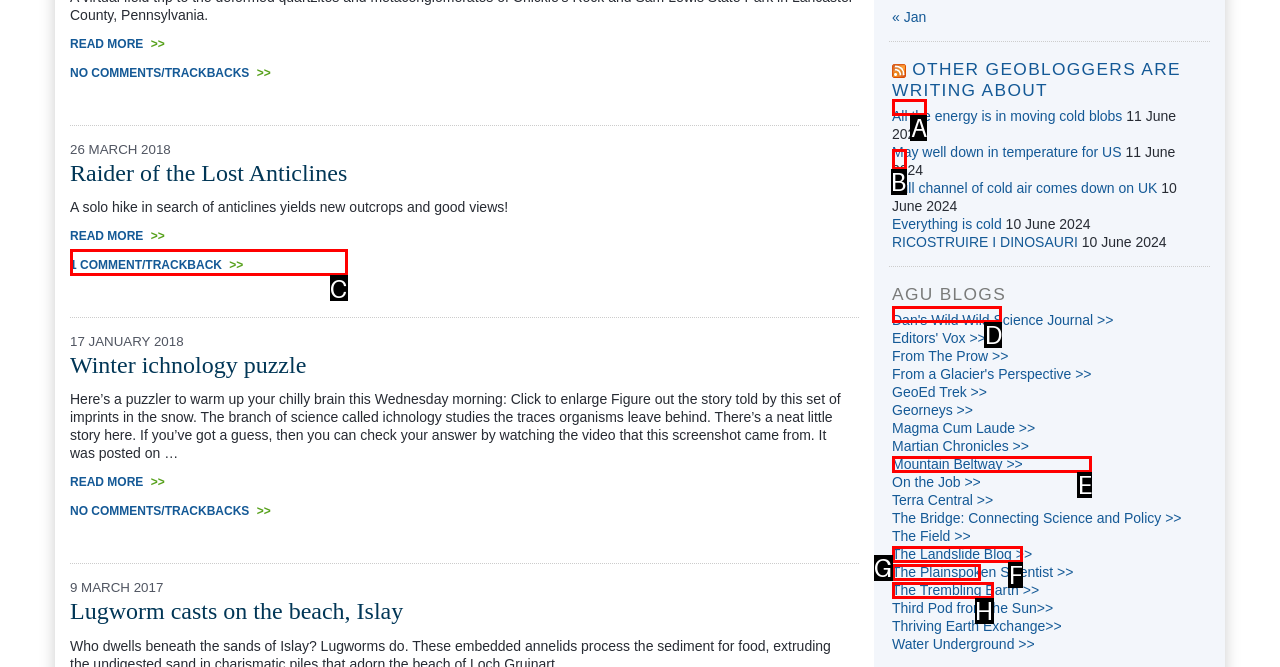Choose the letter of the element that should be clicked to complete the task: Go to the previous month
Answer with the letter from the possible choices.

A